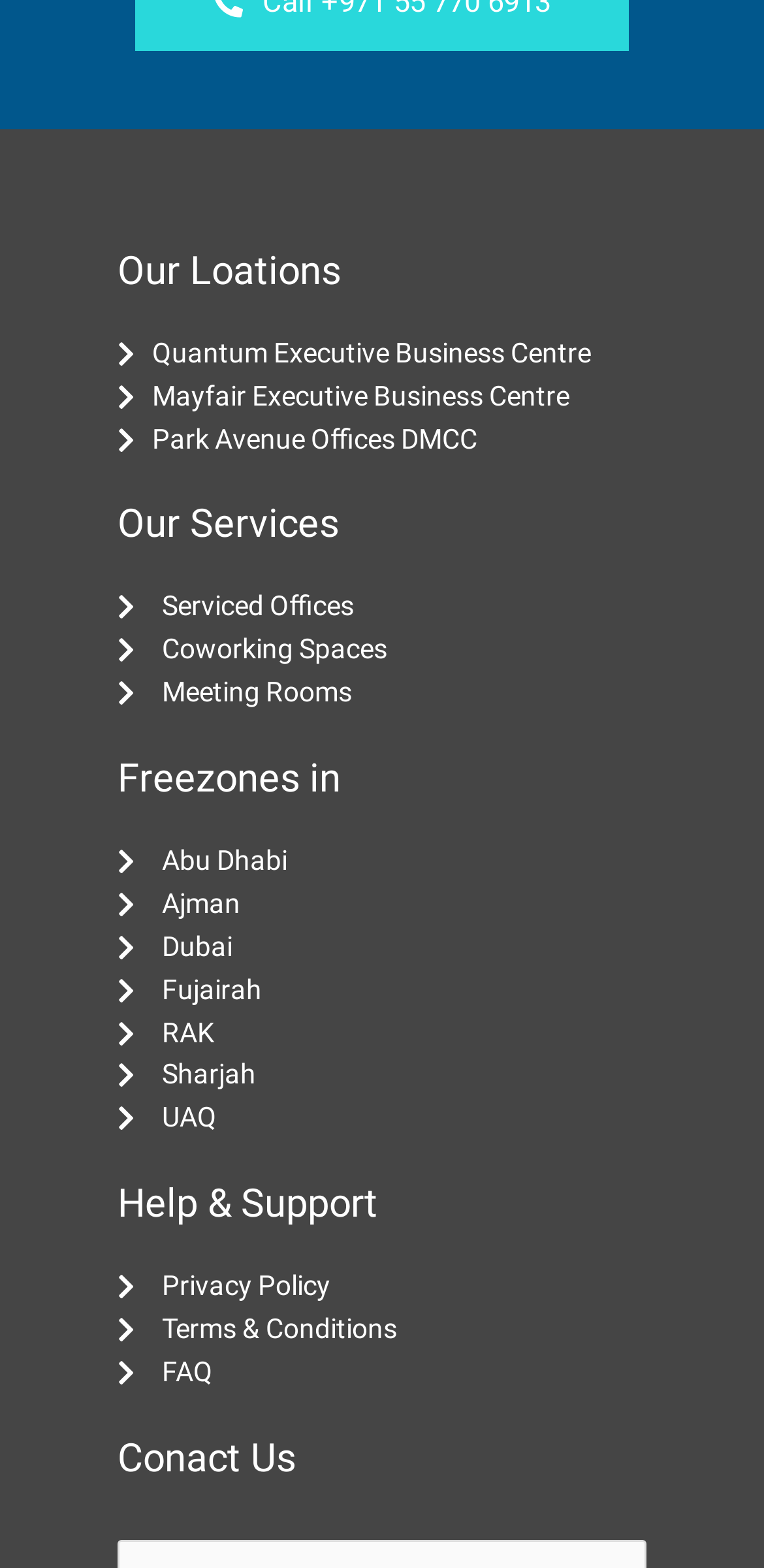What is the third service offered?
From the details in the image, provide a complete and detailed answer to the question.

I looked at the links under the 'Our Services' heading and found that the third link is 'Meeting Rooms', which is the third service offered by the website.